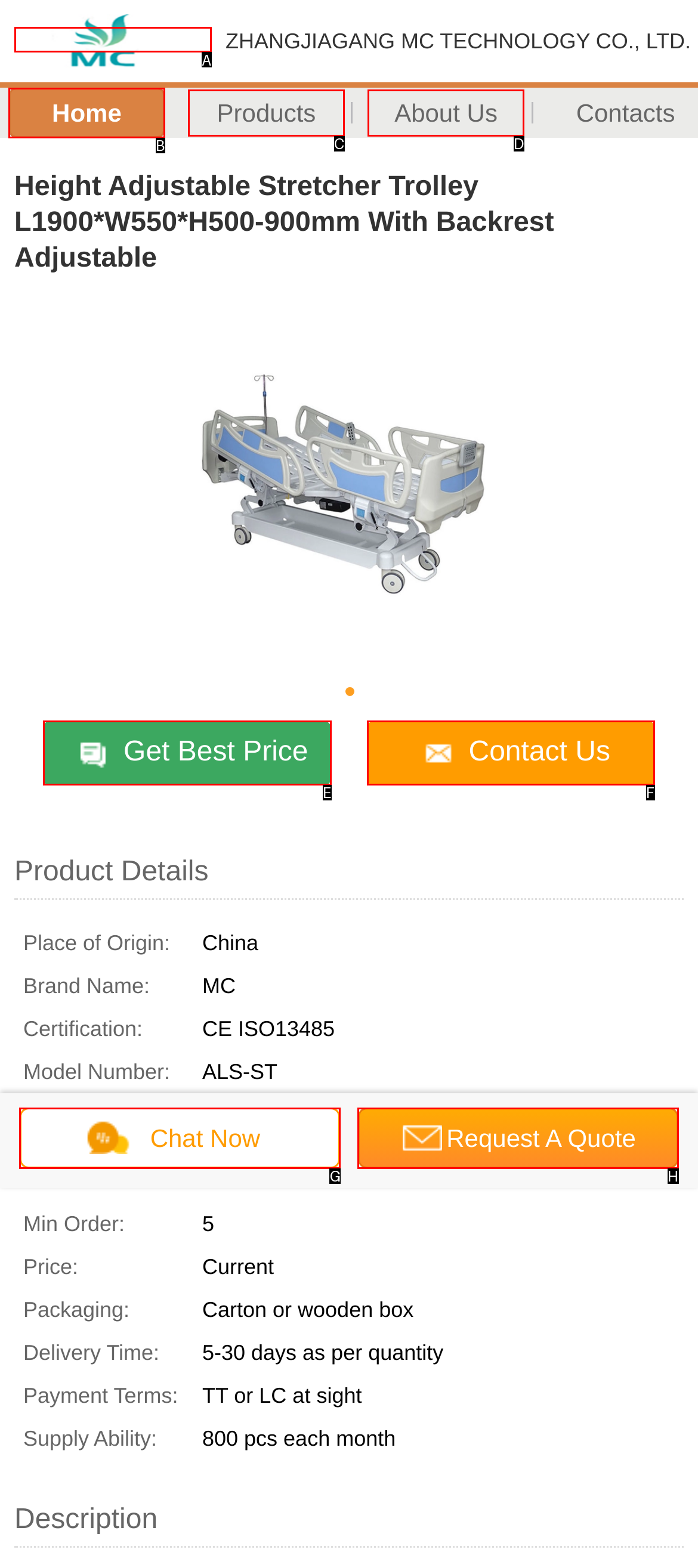Which choice should you pick to execute the task: Click the 'Home' link
Respond with the letter associated with the correct option only.

B